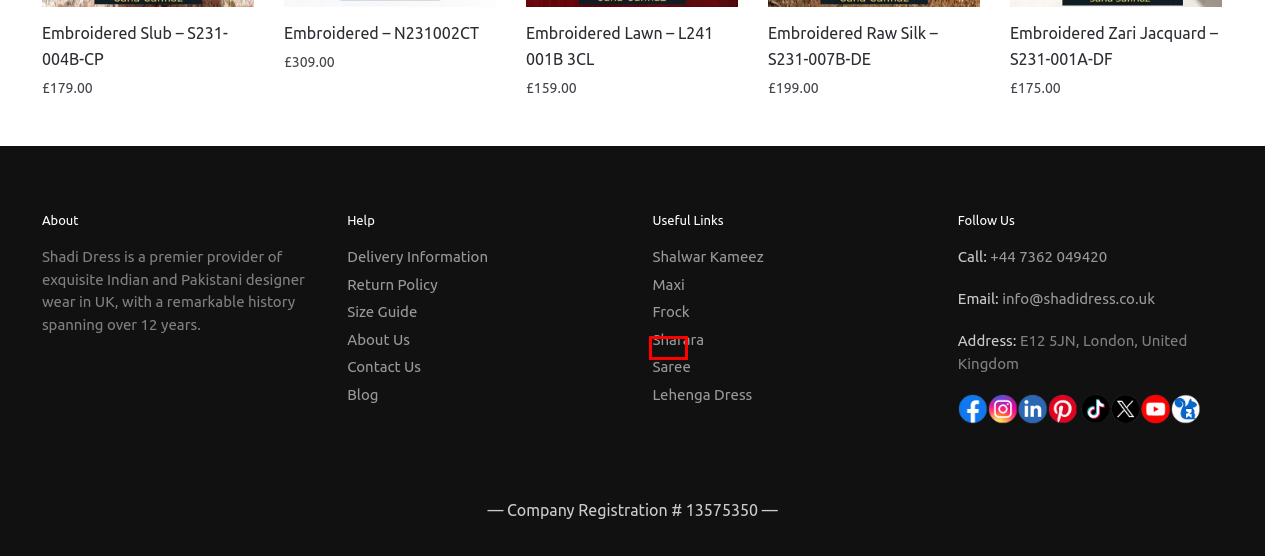You have received a screenshot of a webpage with a red bounding box indicating a UI element. Please determine the most fitting webpage description that matches the new webpage after clicking on the indicated element. The choices are:
A. Ready to Wear Shalwar Kameez Collection - Buy Now in UK
B. Sharara Suits UK - Buy Modern Sharara Dress from Shadi Dress
C. Delivery Information - Shadi Dress
D. Ready to Wear Stylish Pakistani Frock Designs Online in UK
E. About Us - Shadi Dress
F. Pakistani Maxi Dresses for Weddings - Buy Stylish Maxi in UK
G. Contact Us - Shadi Dress
H. Indian Wedding Saree - Buy Ready to Wear Sari Dress in UK

F